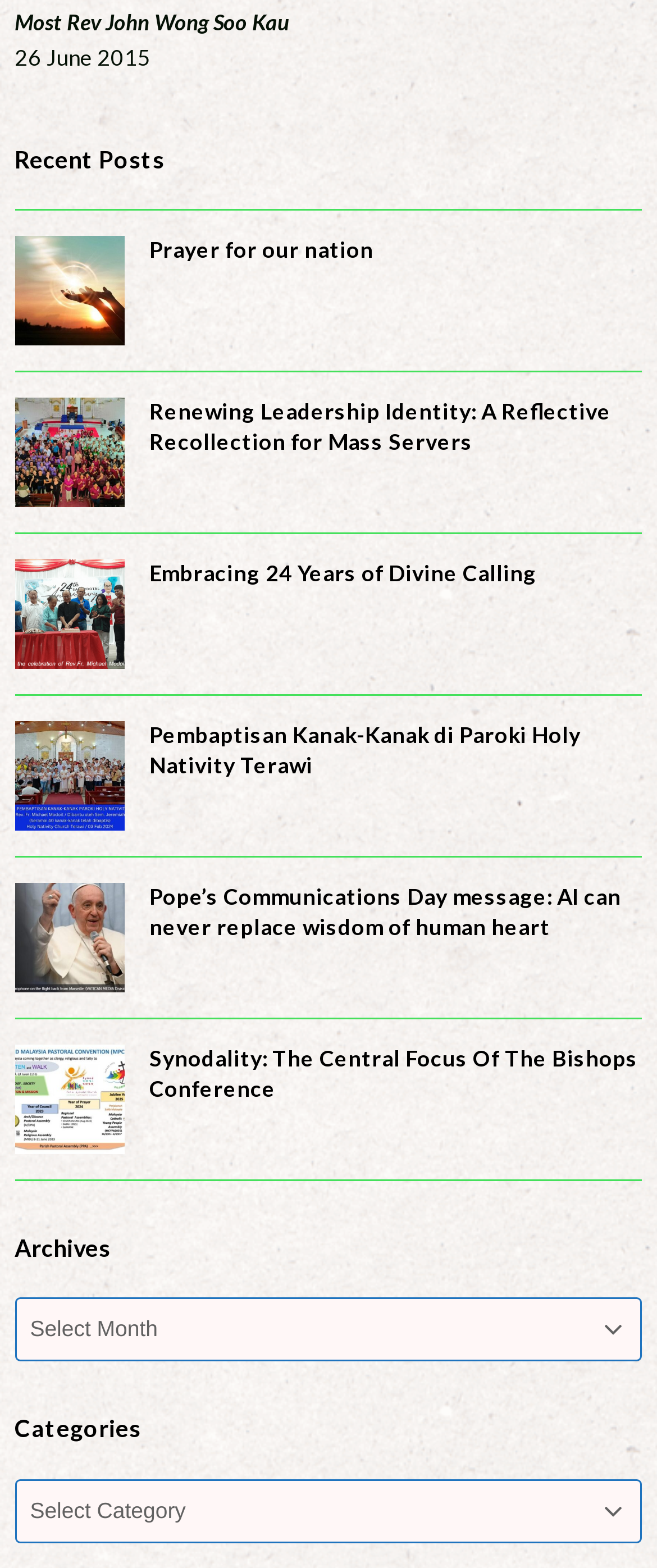What are the two categories available on the webpage?
Please provide a detailed answer to the question.

The webpage has two combobox elements, one with the label 'Archives' and another with the label 'Categories', which suggests that these are the two categories available on the webpage.